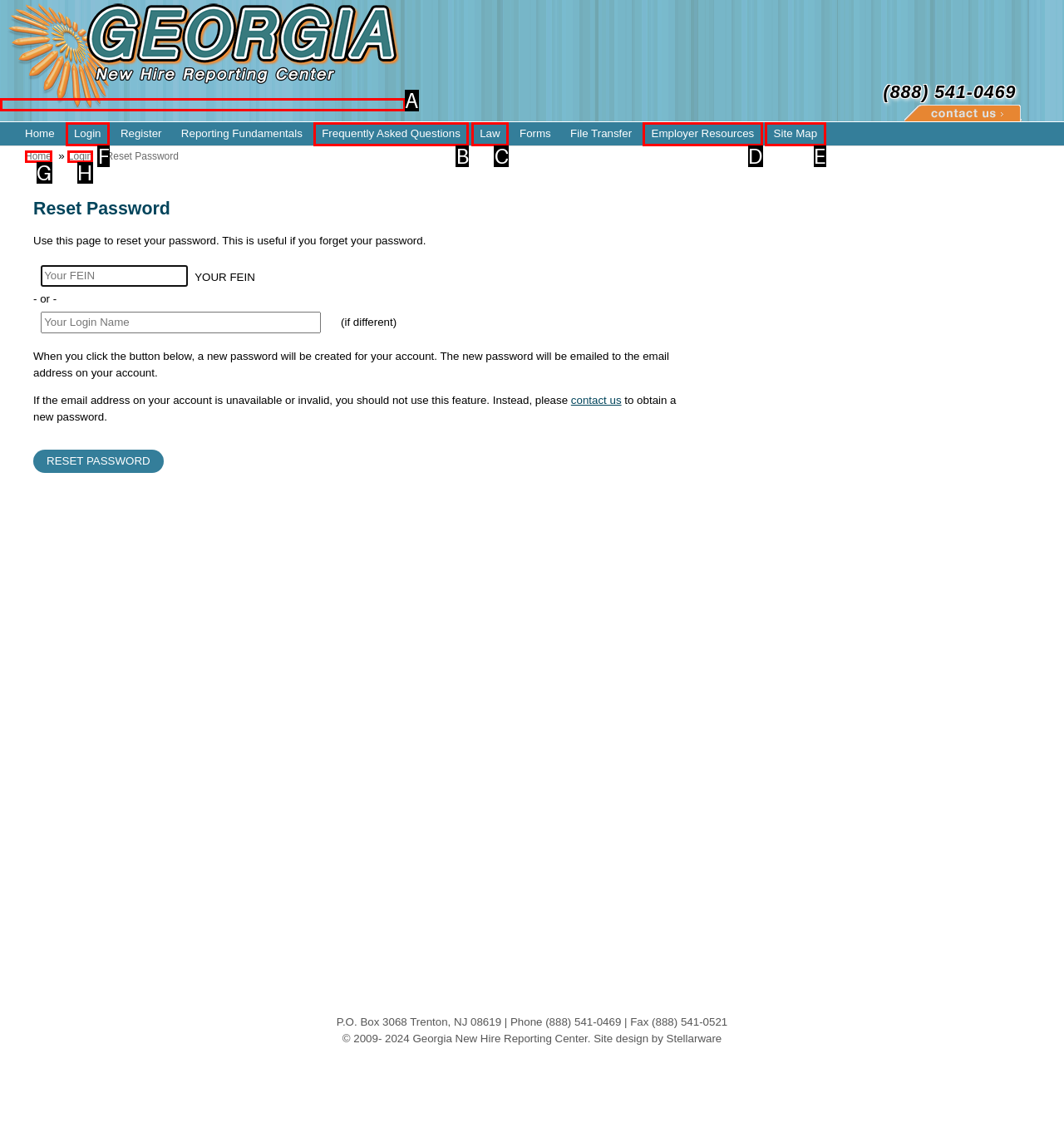Choose the HTML element to click for this instruction: click the Login link Answer with the letter of the correct choice from the given options.

F